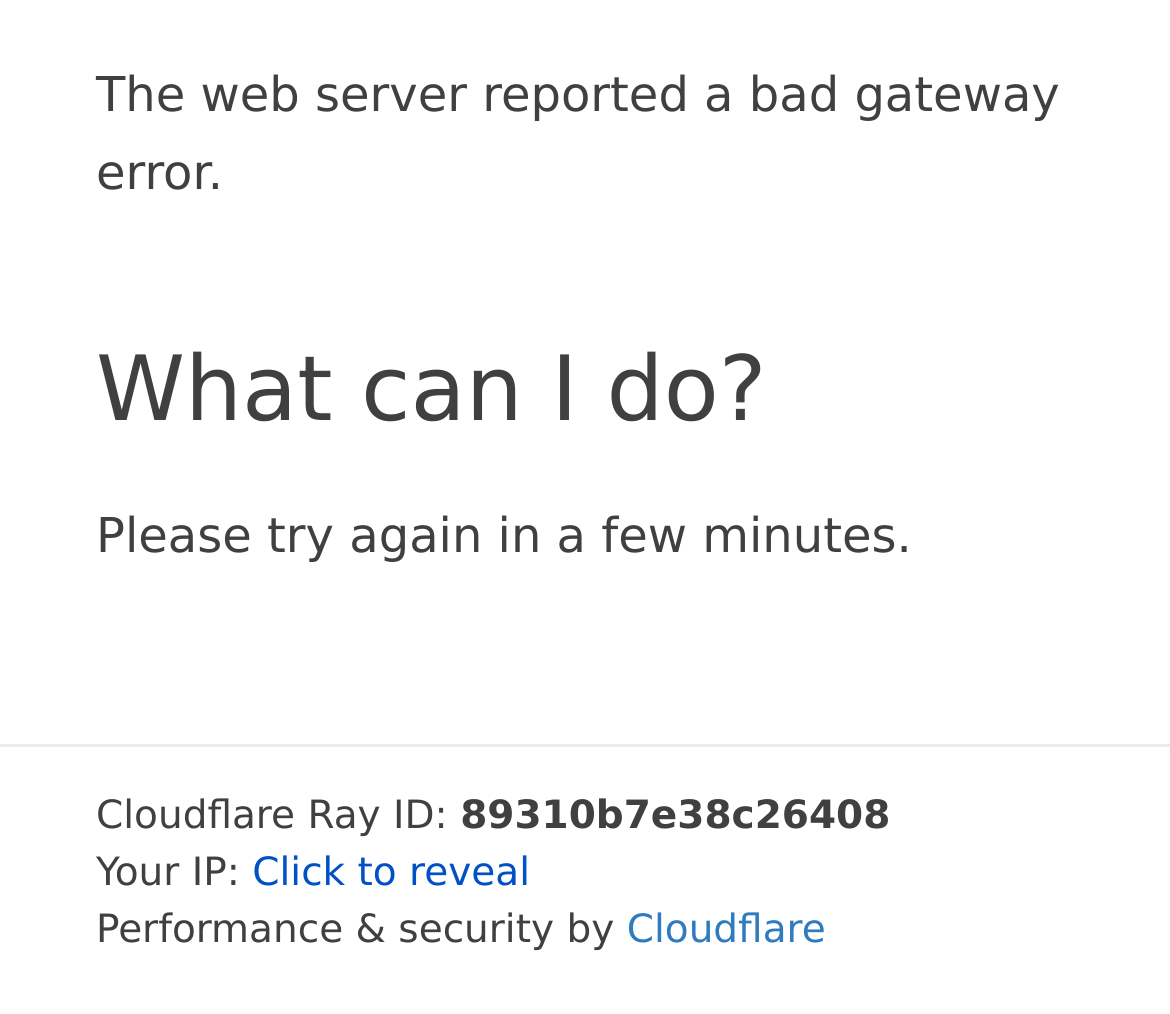What is the purpose of the 'Click to reveal' button?
Please look at the screenshot and answer using one word or phrase.

Reveal IP